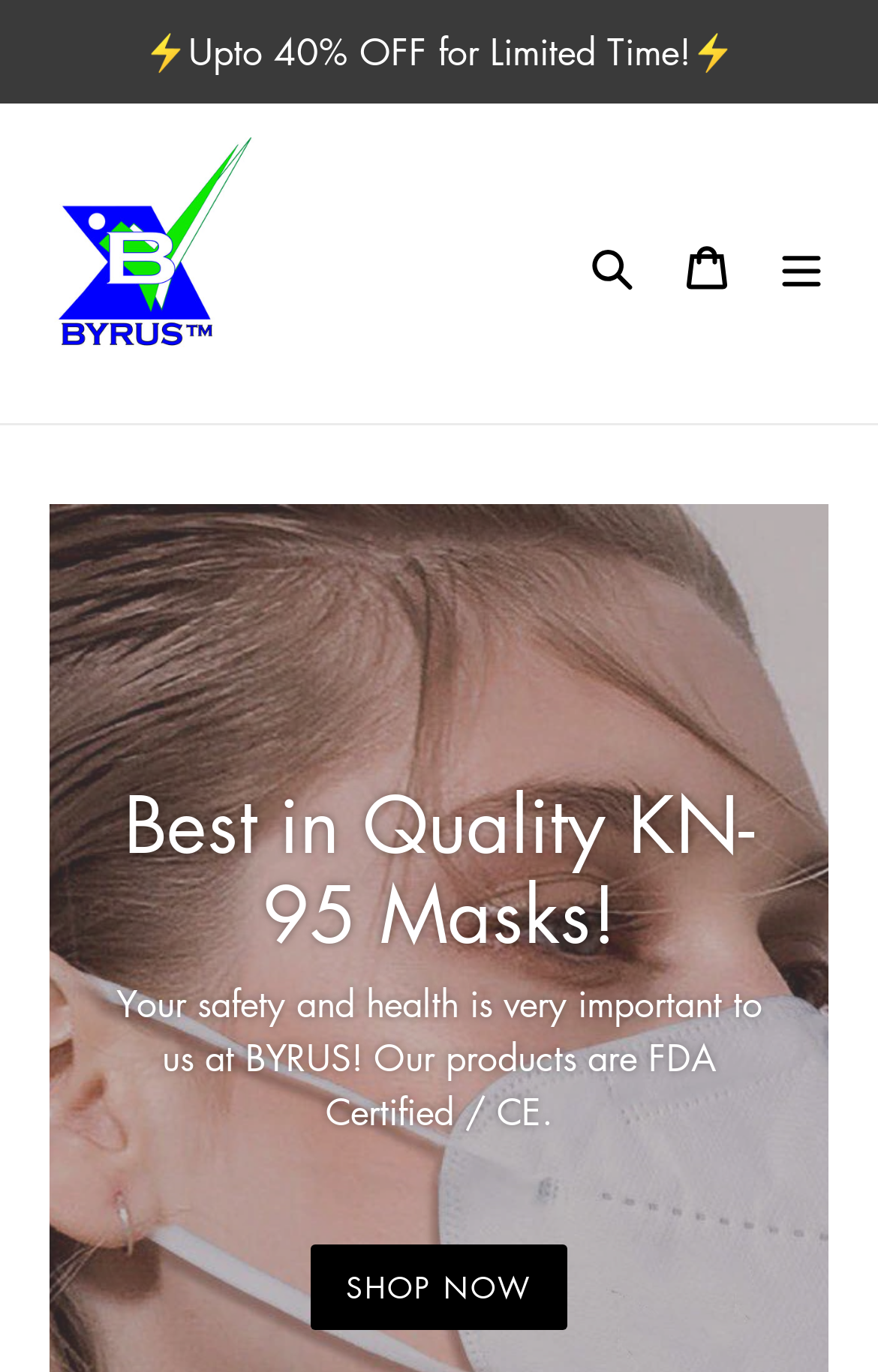What is the discount offered for a limited time?
Using the image, provide a concise answer in one word or a short phrase.

Upto 40% OFF